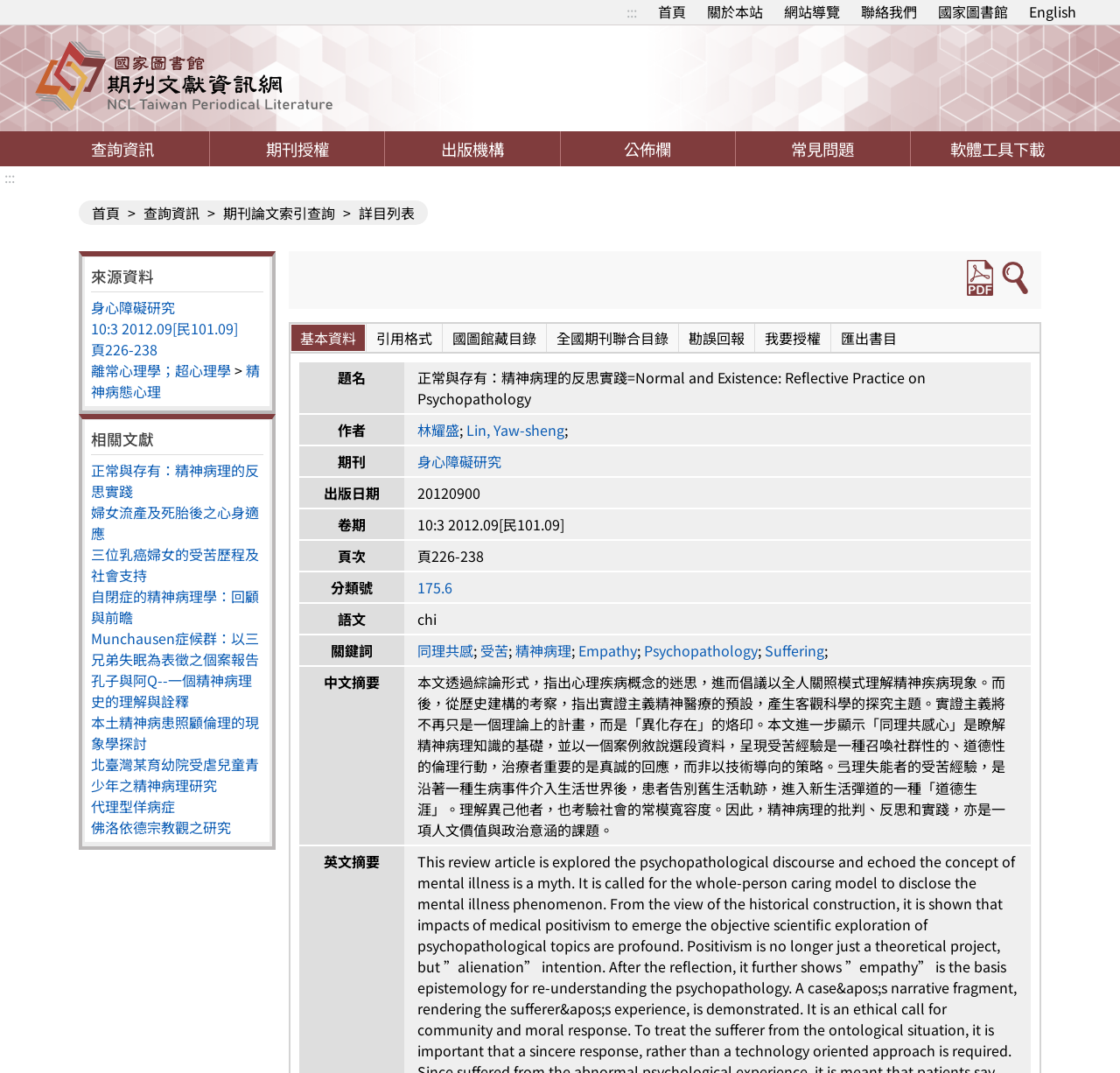Provide the bounding box coordinates of the HTML element this sentence describes: "引用格式". The bounding box coordinates consist of four float numbers between 0 and 1, i.e., [left, top, right, bottom].

[0.327, 0.302, 0.395, 0.328]